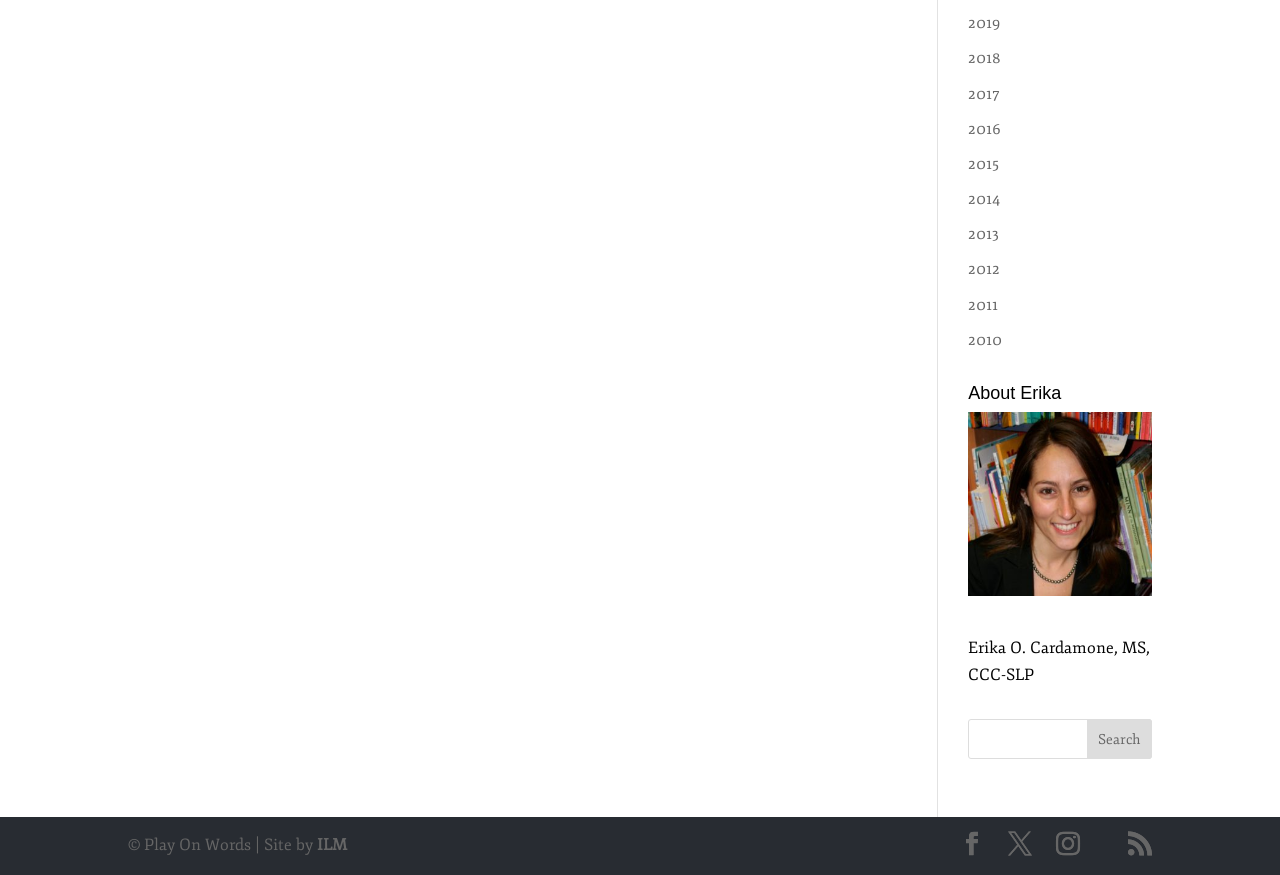Provide a short answer to the following question with just one word or phrase: What is the purpose of the textbox?

Search